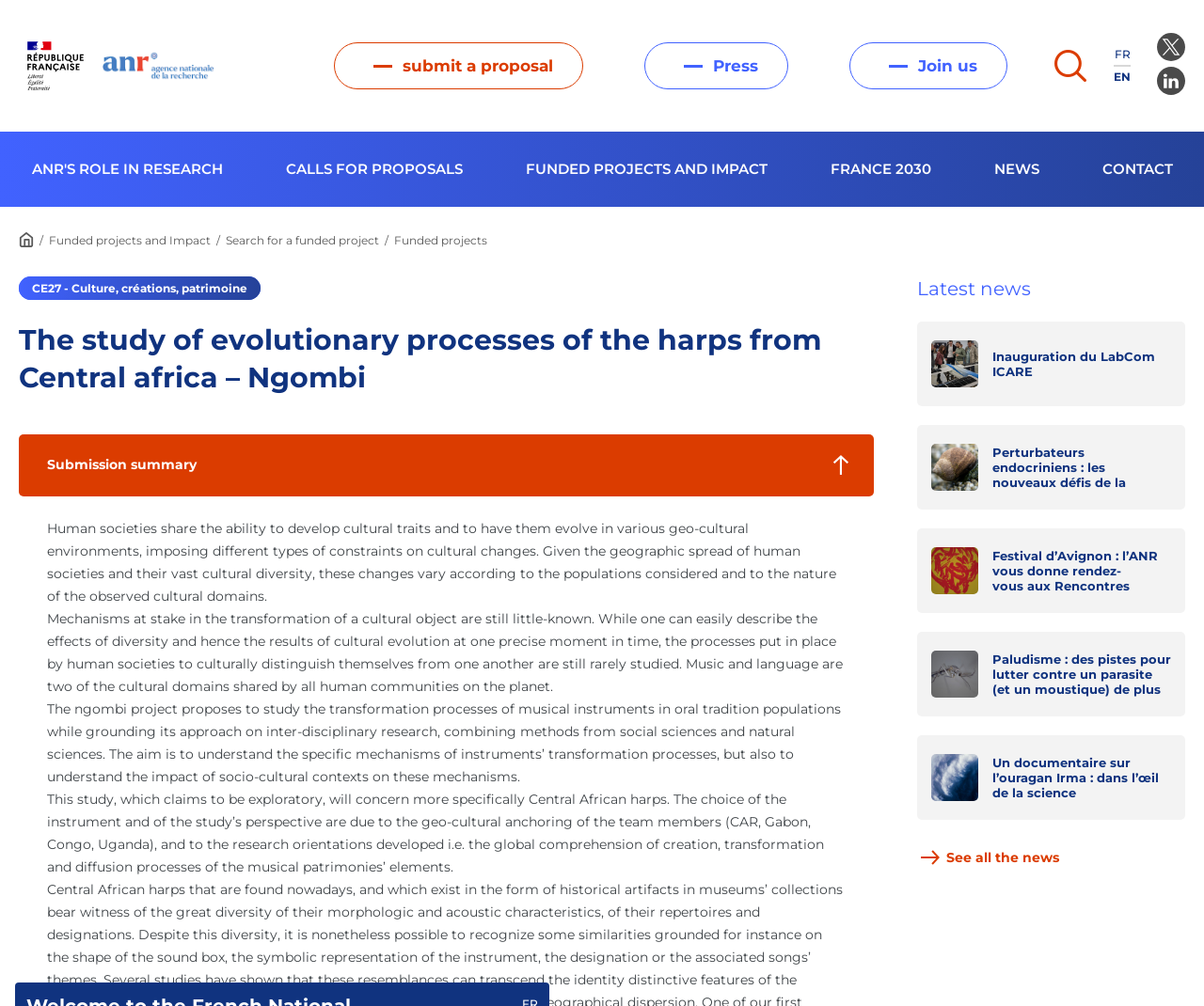Specify the bounding box coordinates of the area to click in order to follow the given instruction: "See all the news."

[0.762, 0.843, 0.88, 0.863]